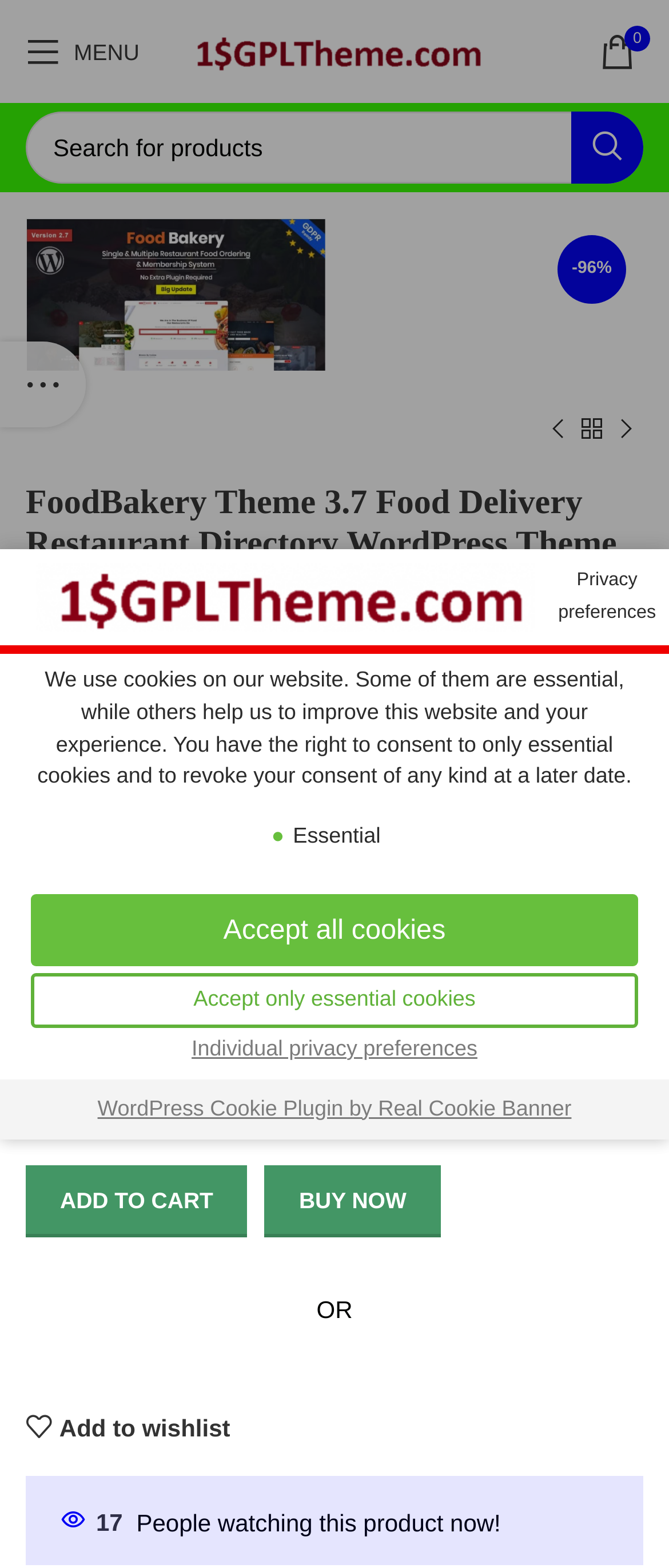Could you identify the text that serves as the heading for this webpage?

FoodBakery Theme 3.7 Food Delivery Restaurant Directory WordPress Theme